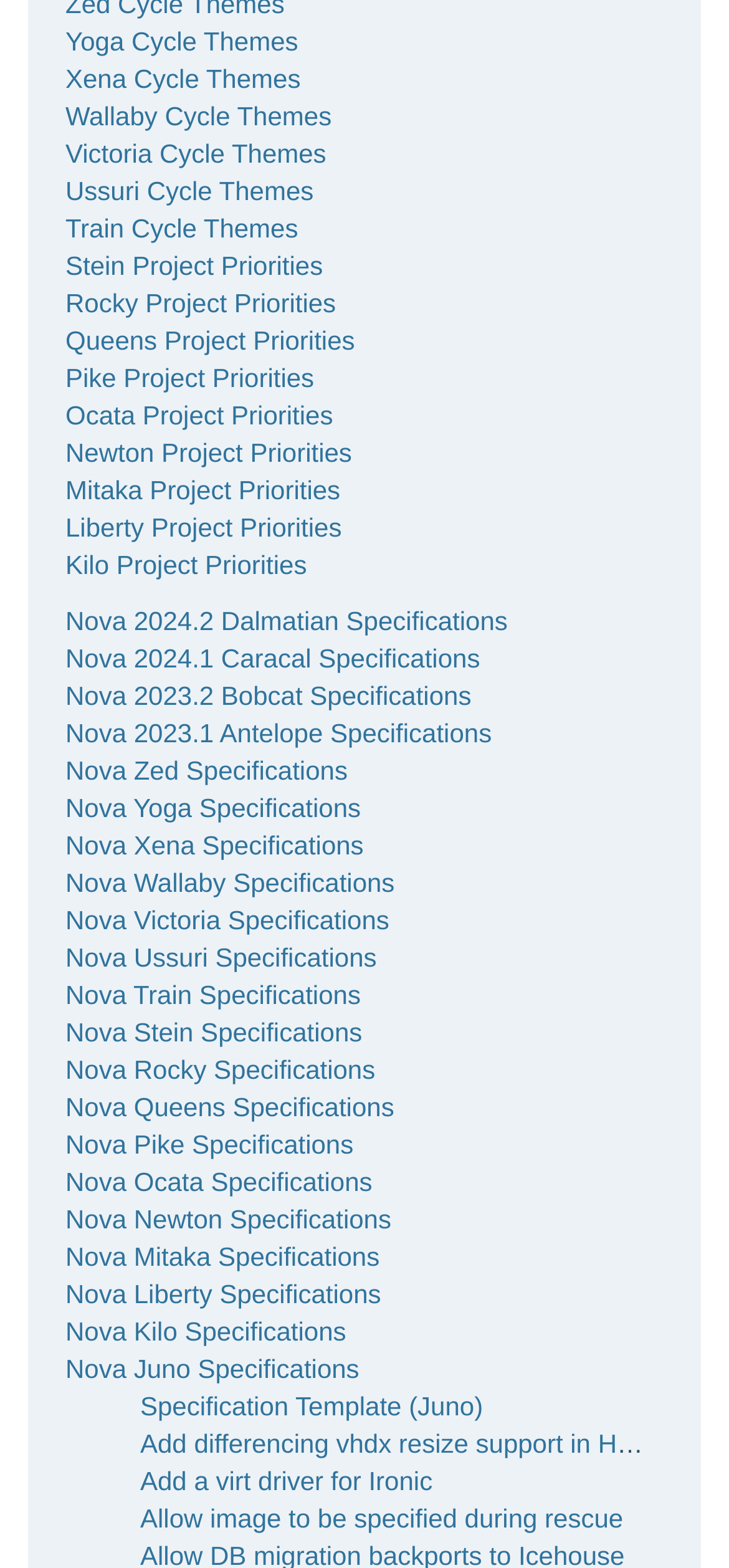What is the first cycle theme listed?
Look at the webpage screenshot and answer the question with a detailed explanation.

I looked at the top-most links and found that the first cycle theme listed is 'Yoga Cycle Themes'.